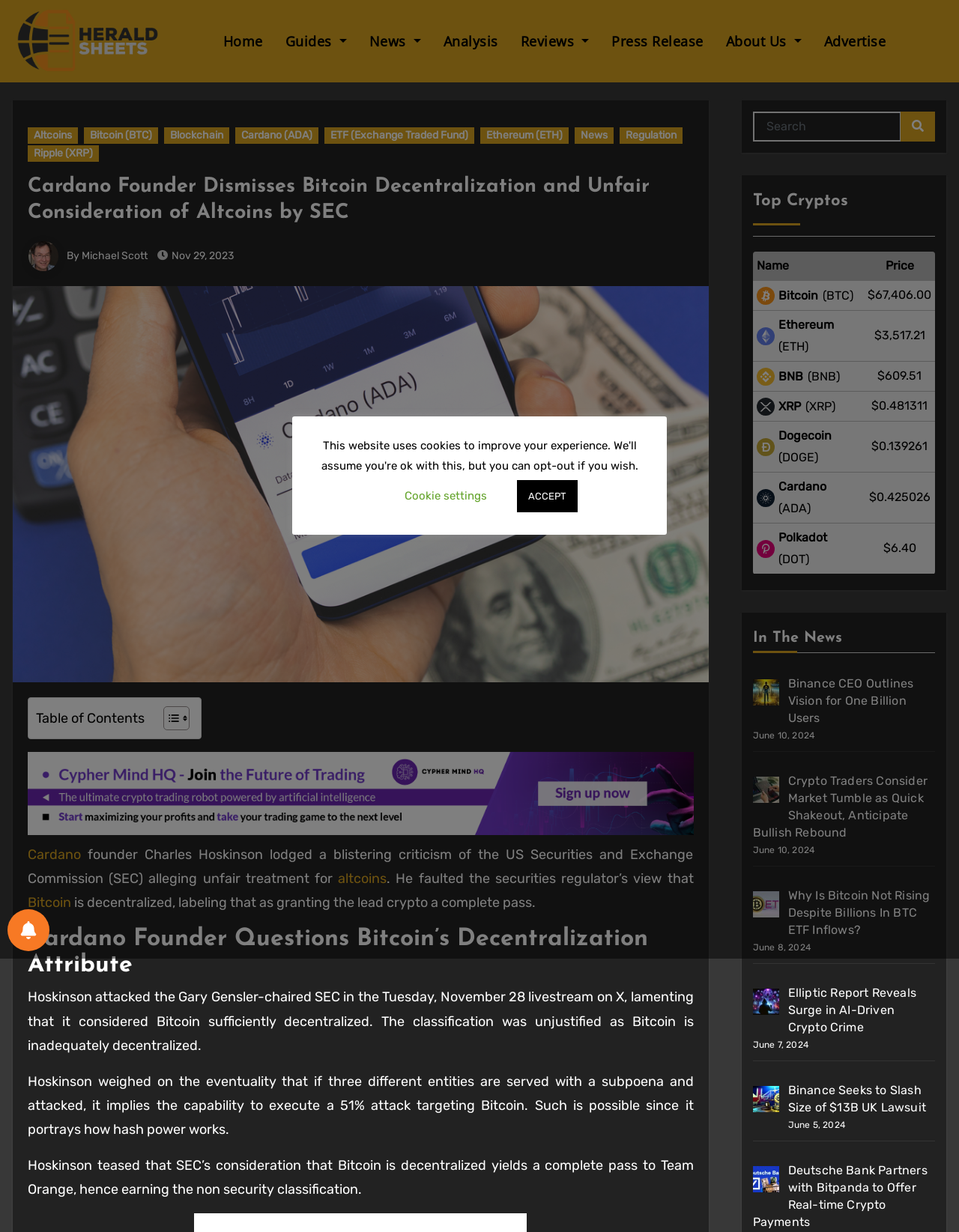Please identify the bounding box coordinates of the element that needs to be clicked to execute the following command: "Search for something". Provide the bounding box using four float numbers between 0 and 1, formatted as [left, top, right, bottom].

None